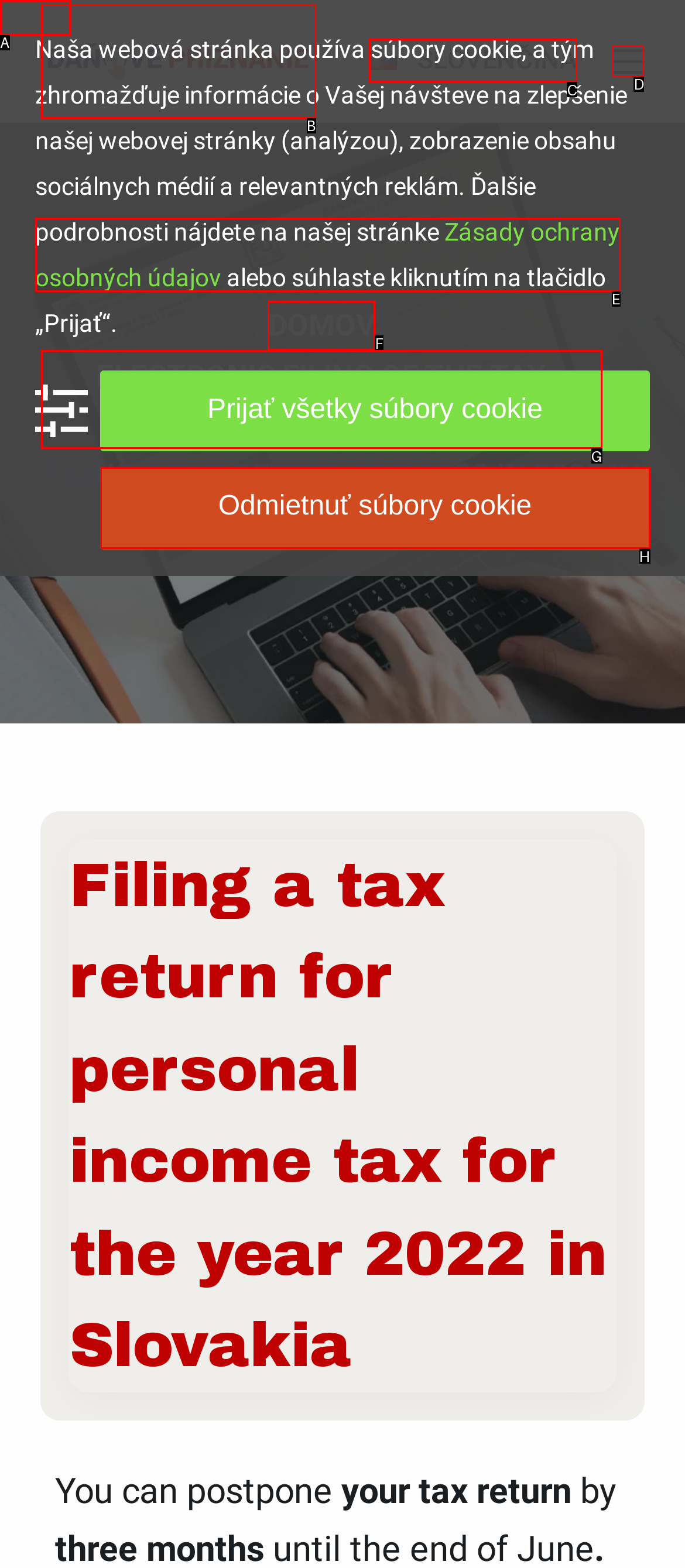Please indicate which option's letter corresponds to the task: Click the 'Menu' button by examining the highlighted elements in the screenshot.

D